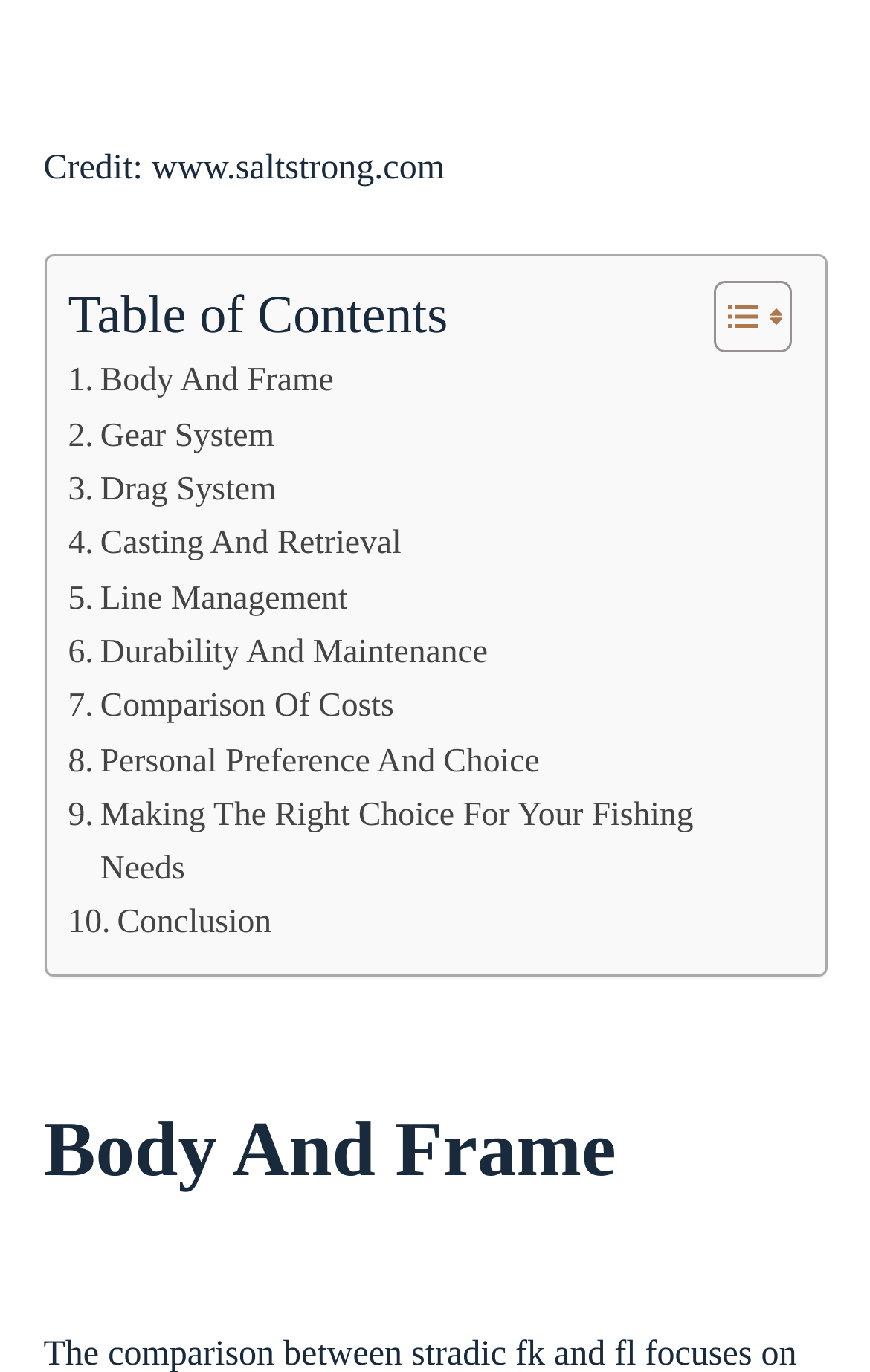Please find the bounding box coordinates of the section that needs to be clicked to achieve this instruction: "Read . Conclusion".

[0.078, 0.654, 0.312, 0.694]